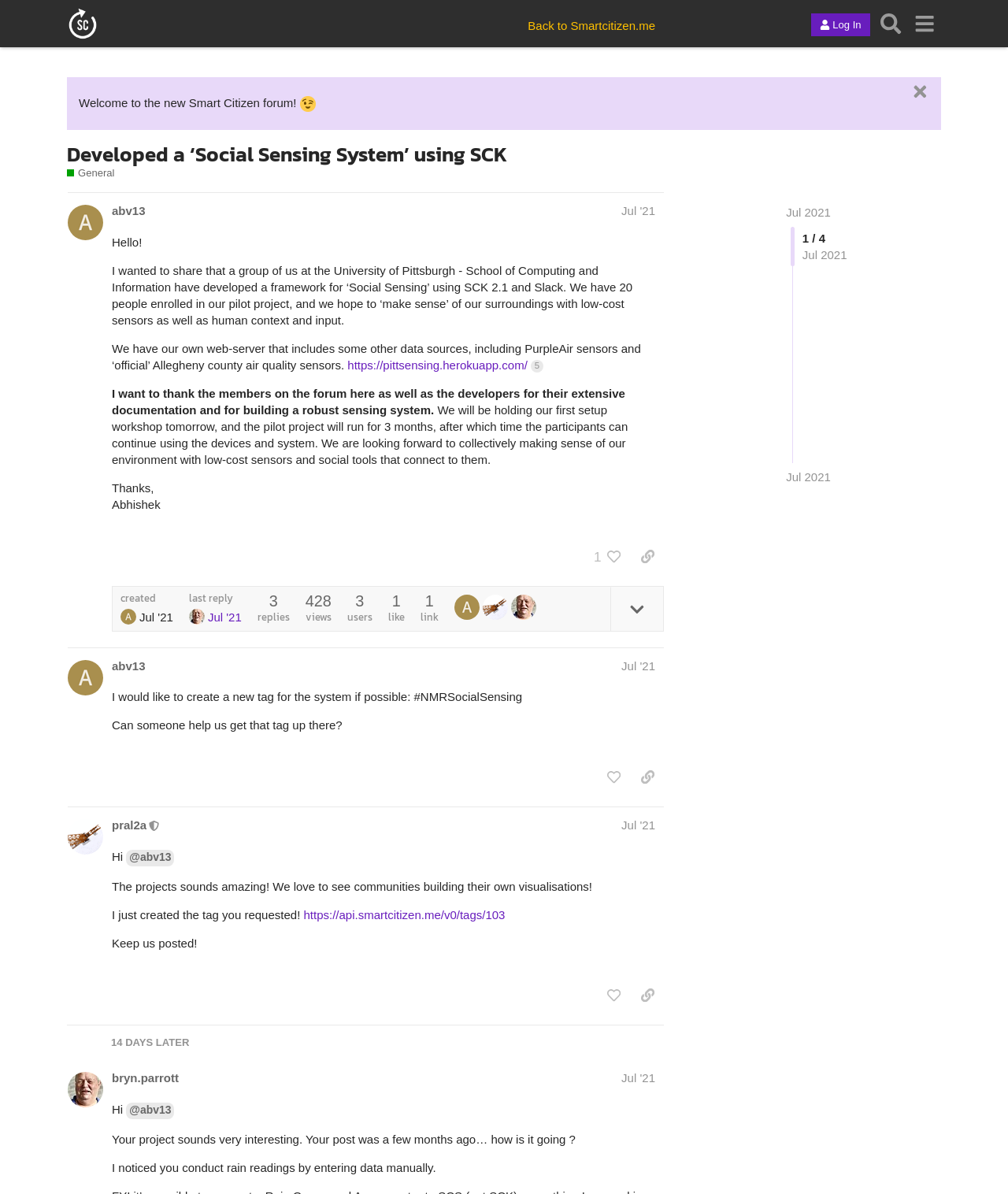What is the name of the moderator who replied to the first post?
Refer to the image and offer an in-depth and detailed answer to the question.

I looked at the second post and found that it was written by a moderator named 'pral2a', who replied to the first post.